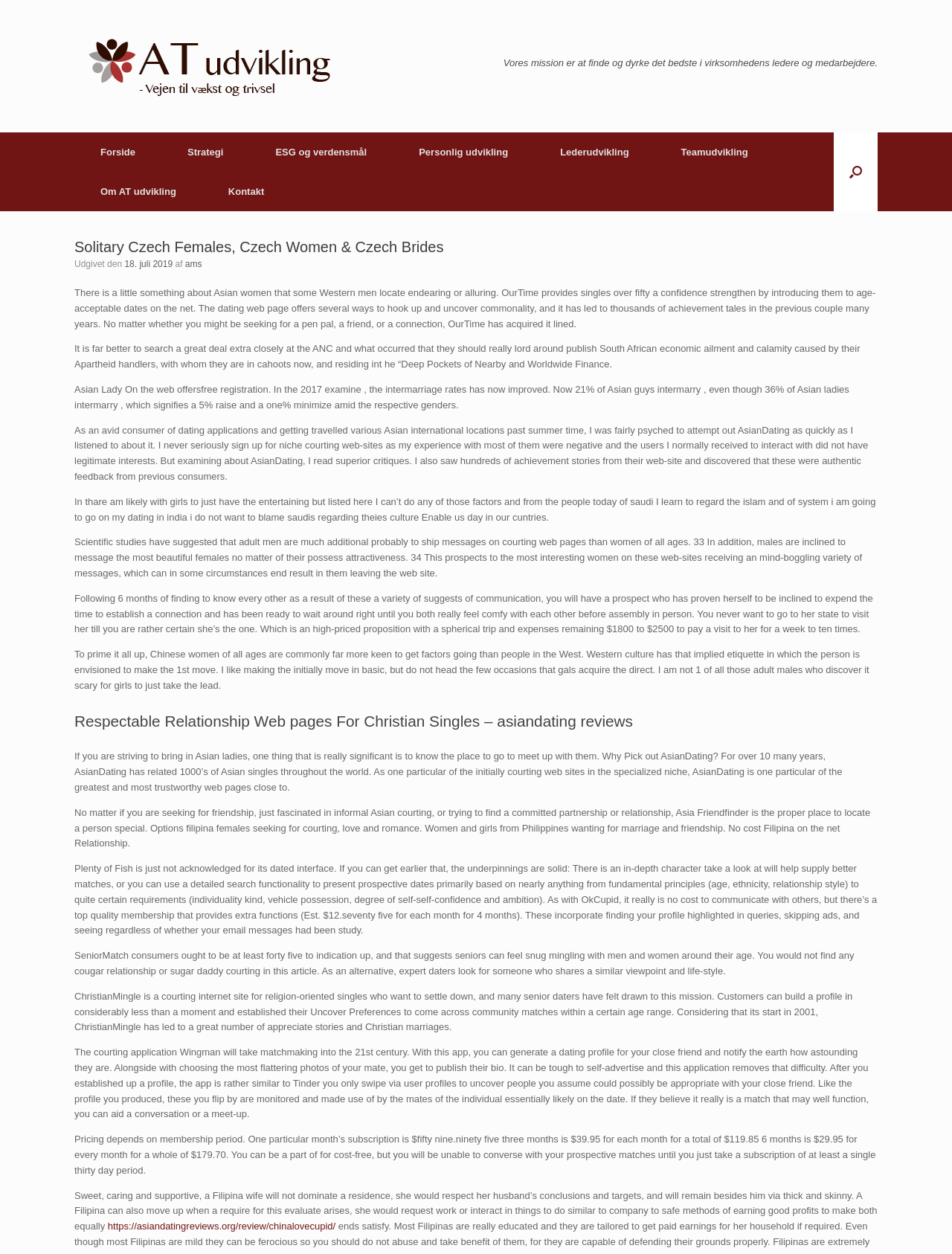Please find the bounding box coordinates of the element that needs to be clicked to perform the following instruction: "Click the 'Kontakt' link". The bounding box coordinates should be four float numbers between 0 and 1, represented as [left, top, right, bottom].

[0.212, 0.137, 0.305, 0.168]